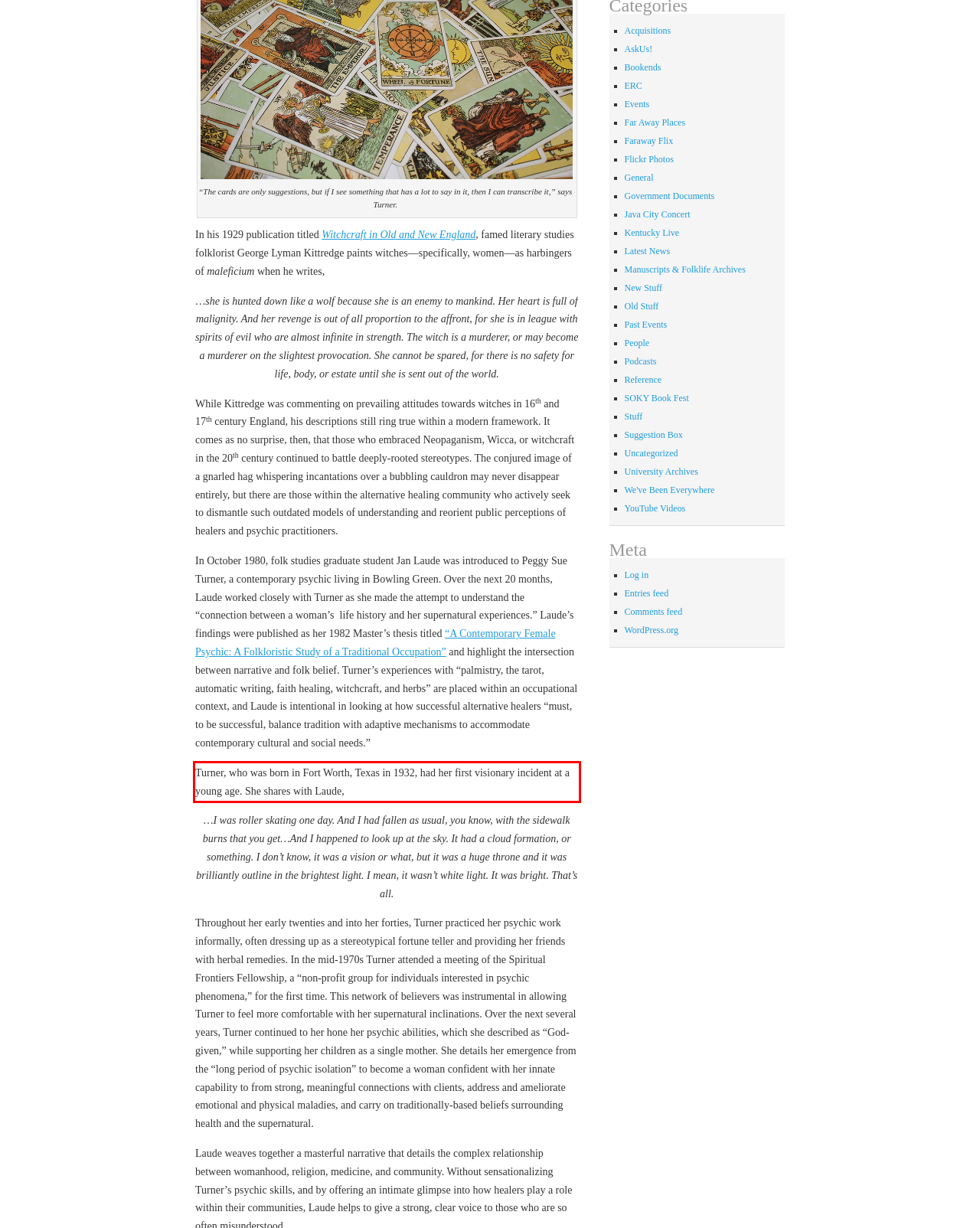Please identify the text within the red rectangular bounding box in the provided webpage screenshot.

Turner, who was born in Fort Worth, Texas in 1932, had her first visionary incident at a young age. She shares with Laude,